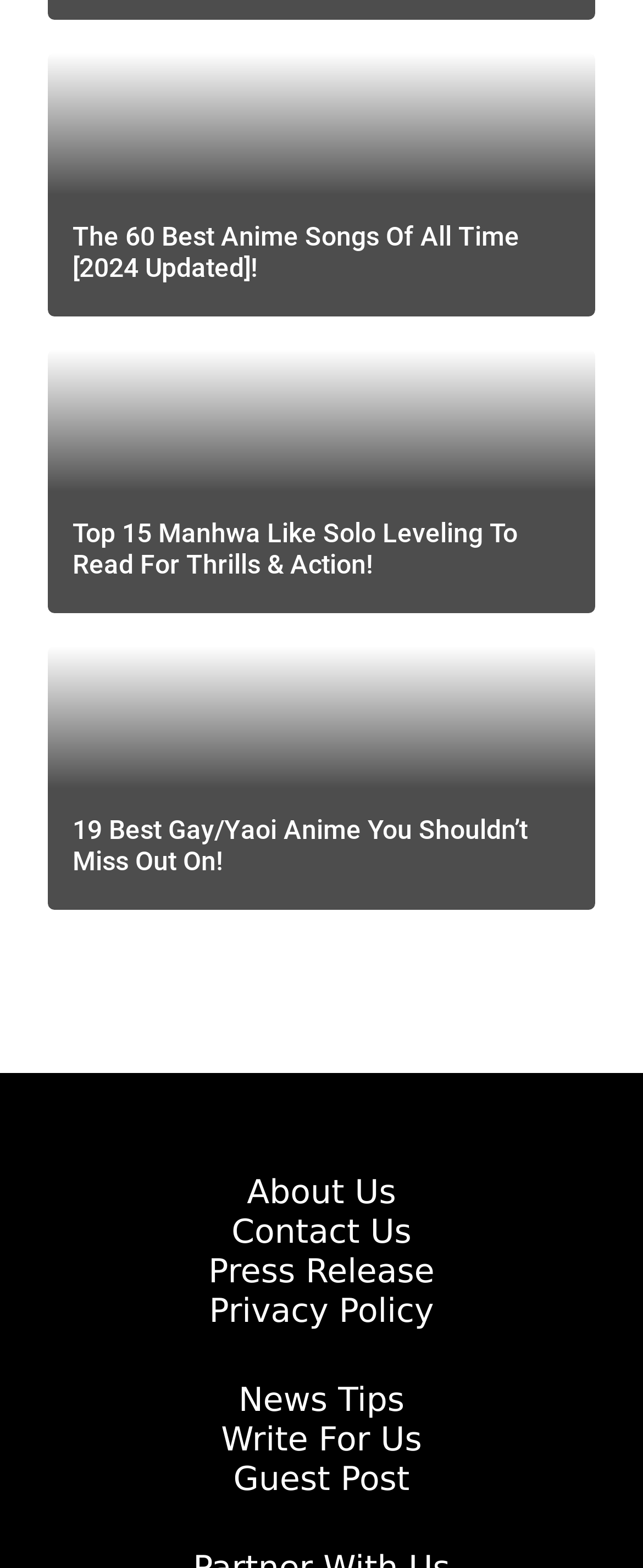Pinpoint the bounding box coordinates for the area that should be clicked to perform the following instruction: "Contact the website administrators".

[0.36, 0.772, 0.64, 0.798]